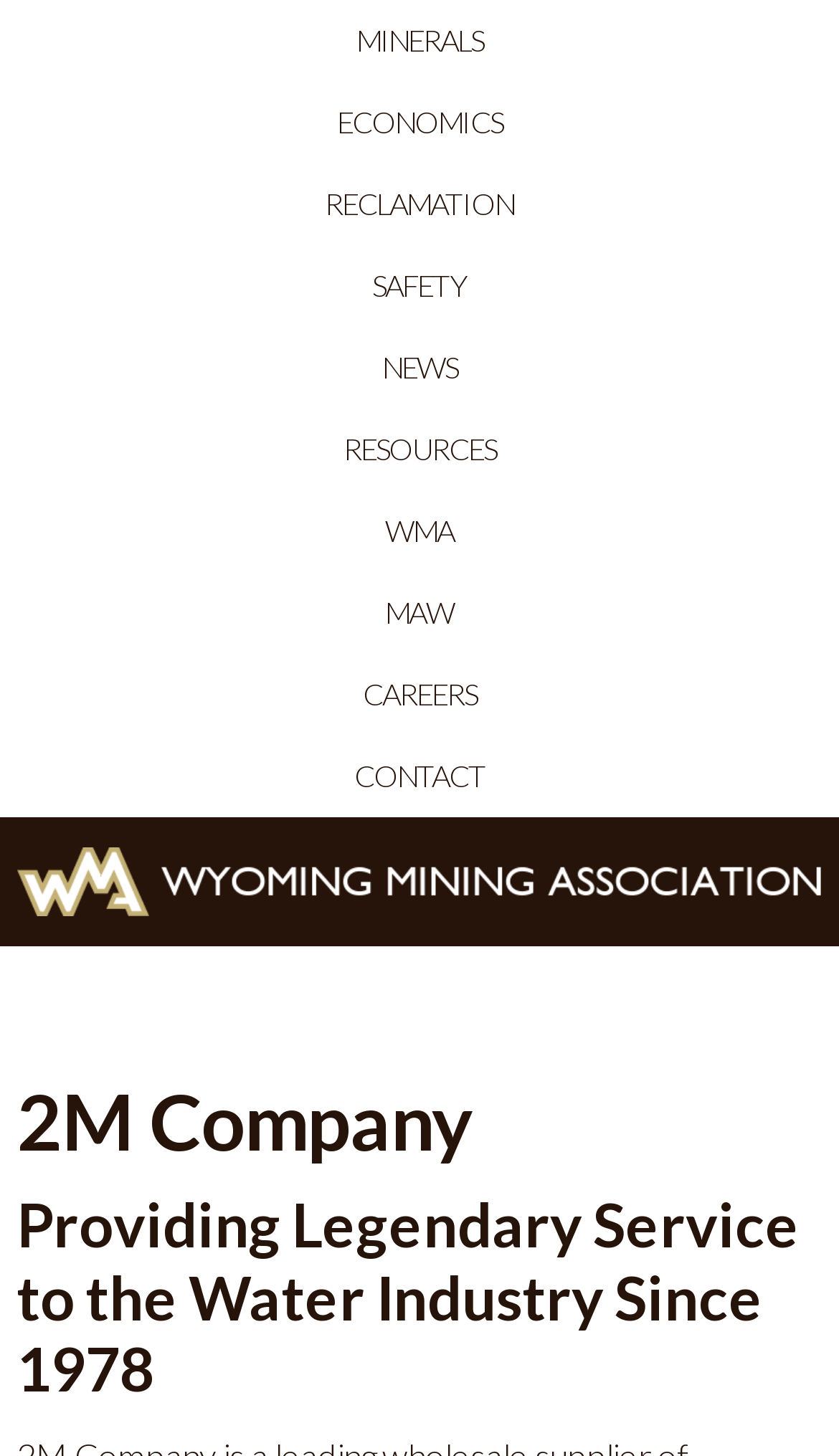Refer to the image and offer a detailed explanation in response to the question: What is the industry 2M Company serves?

Based on the webpage, 2M Company is a leading wholesale supplier of products and materials, and the heading 'Providing Legendary Service to the Water Industry Since 1978' suggests that the company serves the water industry.